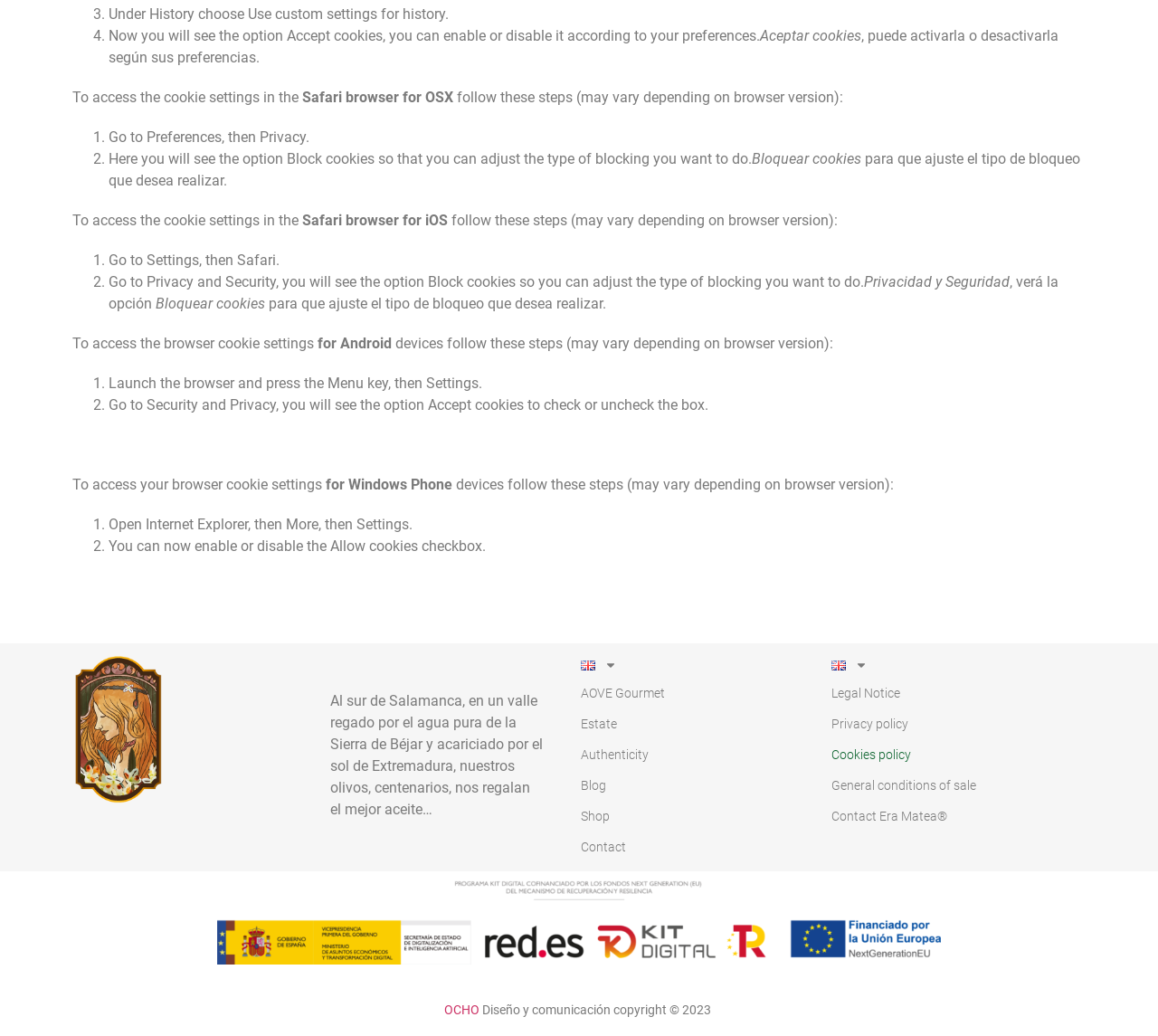Please specify the bounding box coordinates of the element that should be clicked to execute the given instruction: 'View the Cookies policy'. Ensure the coordinates are four float numbers between 0 and 1, expressed as [left, top, right, bottom].

[0.702, 0.714, 0.937, 0.744]